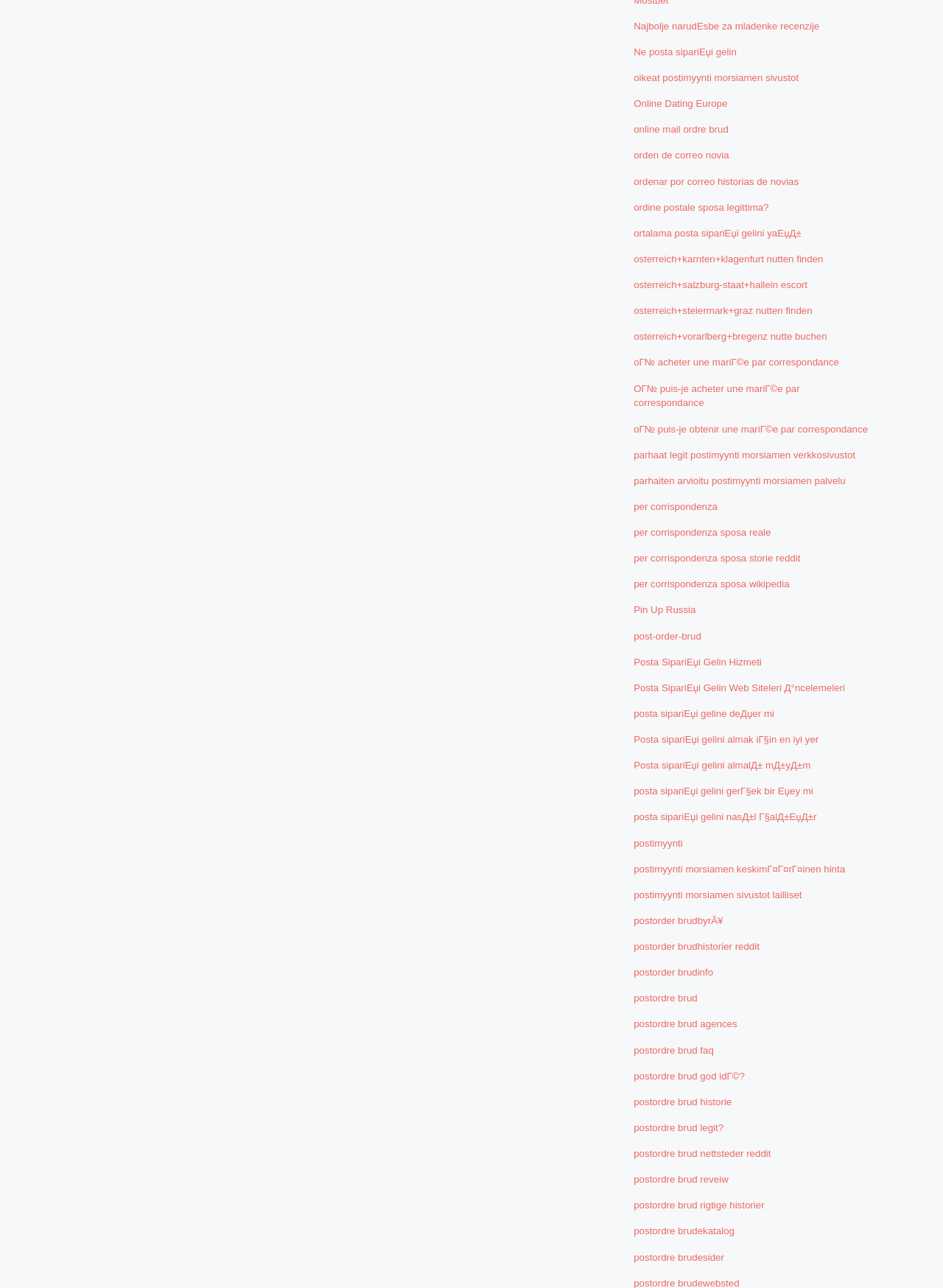Use the information in the screenshot to answer the question comprehensively: What type of content is primarily featured on this webpage?

The webpage is dominated by a long list of links, which suggests that the primary content of the webpage is a collection of links to other resources, rather than original content or articles.